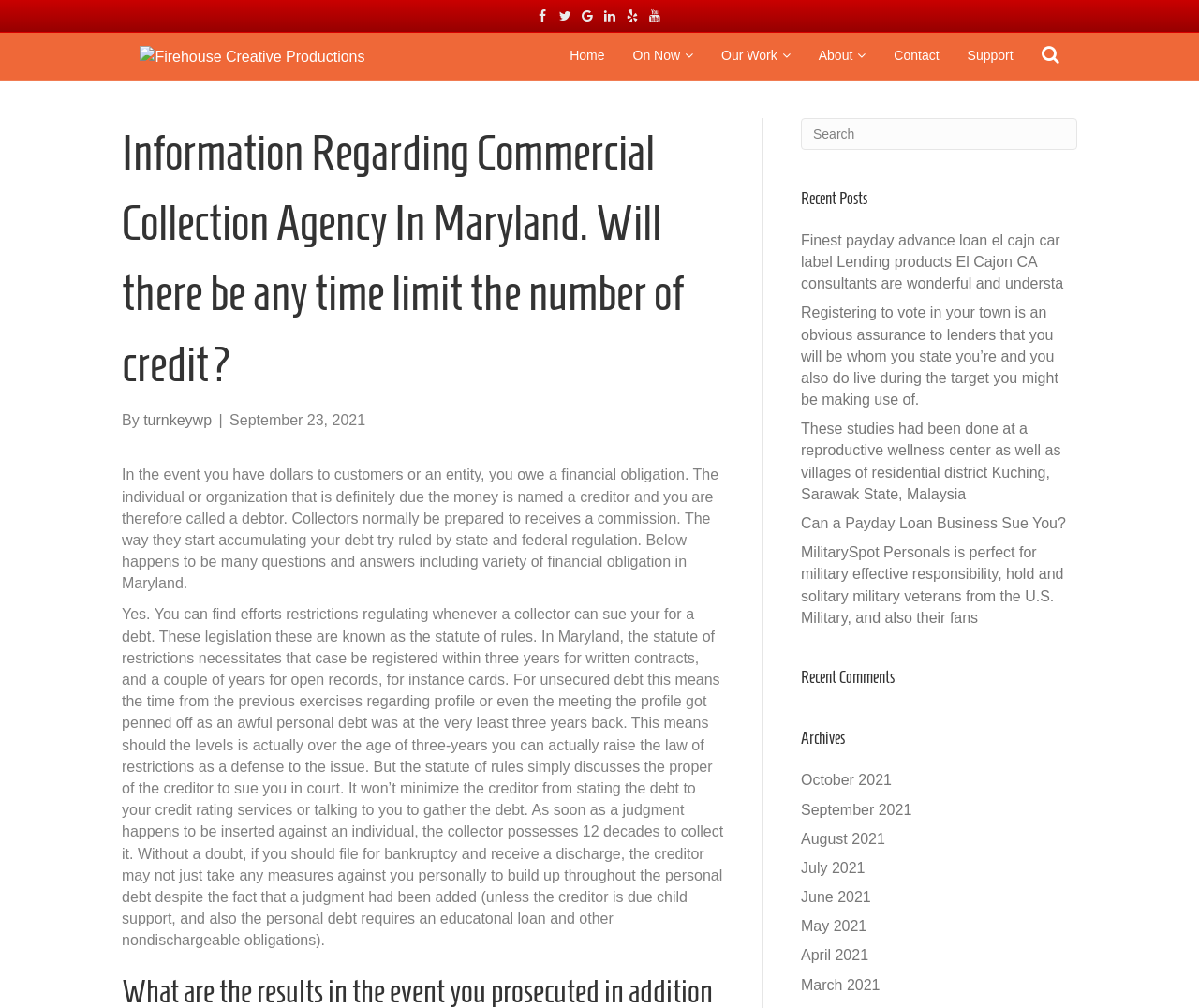Please determine the bounding box of the UI element that matches this description: About. The coordinates should be given as (top-left x, top-left y, bottom-right x, bottom-right y), with all values between 0 and 1.

[0.686, 0.033, 0.749, 0.079]